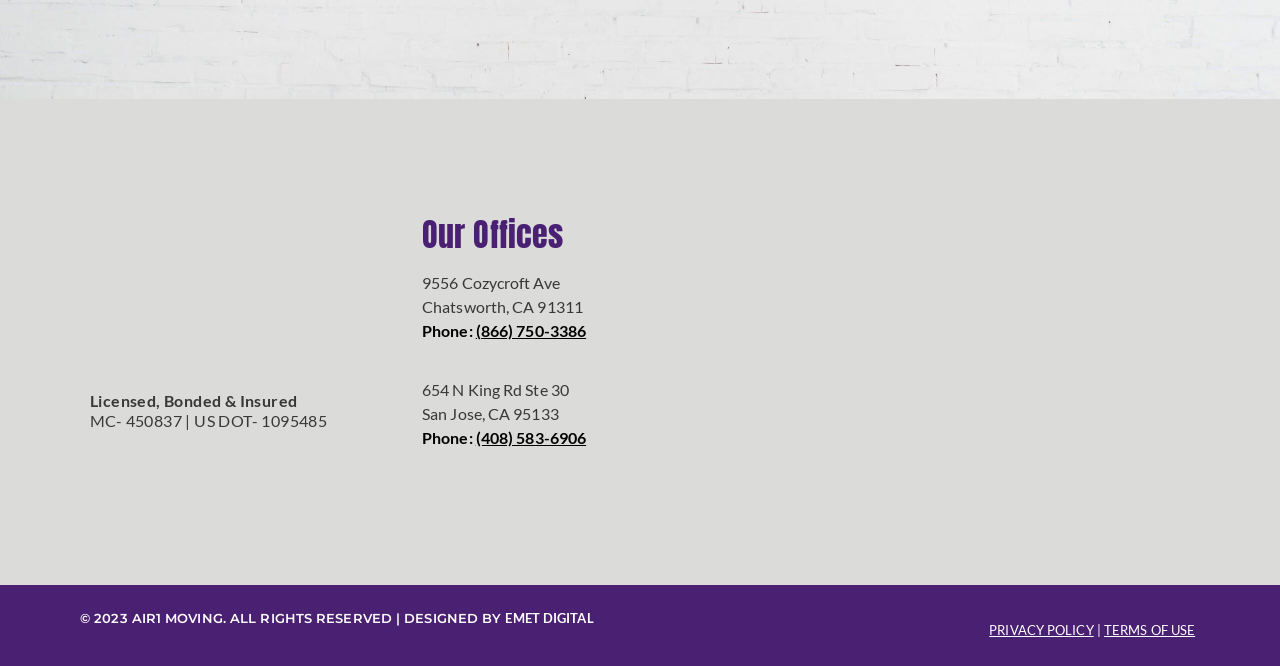What are the terms of use for the website?
Refer to the image and give a detailed answer to the question.

The terms of use for the website can be found by clicking on the 'TERMS OF USE' link at the bottom of the webpage, which provides information on the company's terms and conditions for using the website.